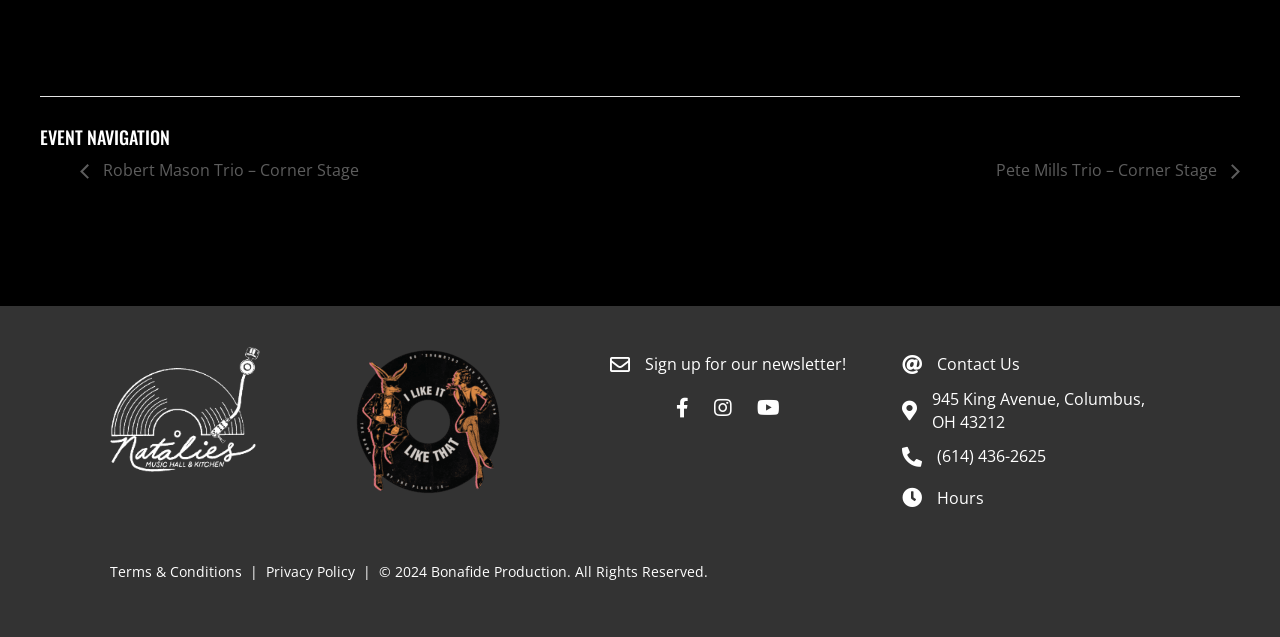Provide a one-word or one-phrase answer to the question:
What is the address of the location?

945 King Avenue, Columbus, OH 43212